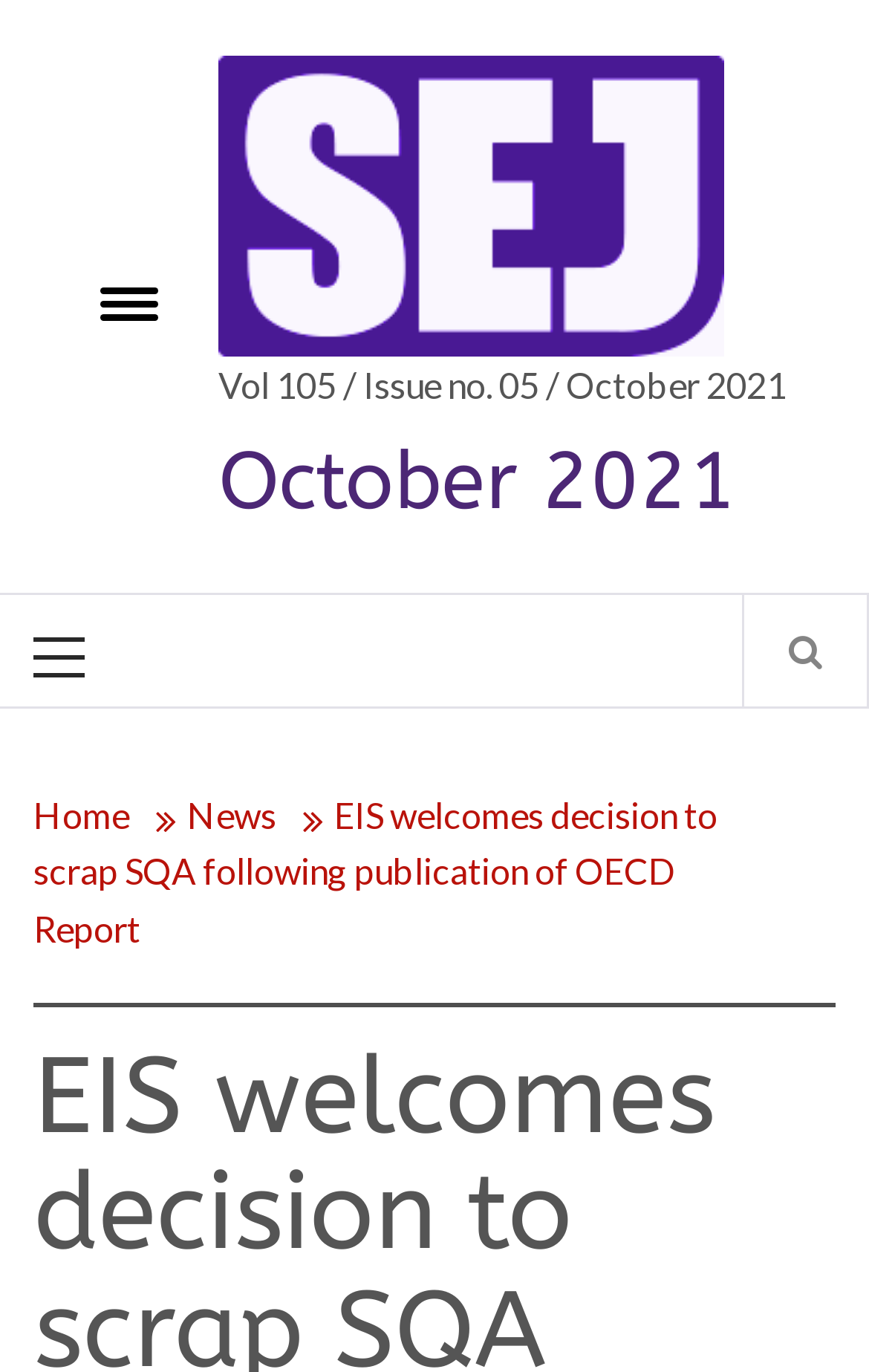Provide an in-depth caption for the elements present on the webpage.

The webpage appears to be an article or news page from the EIS (Educational Institute of Scotland) website. At the top left, there is a link to toggle the menu. Next to it, there is a link and an image, both labeled "October 2021", which suggests that the article was published in October 2021. Below this, there is a static text element displaying the volume, issue number, and date of the publication.

On the top right, there is a primary menu control with a label "Primary Menu". To the right of this, there is a link with a font awesome icon, possibly representing a search function.

Below the top section, there is a navigation section labeled "Breadcrumbs", which provides links to navigate through the website. The breadcrumbs include links to the "Home" page, a "News" section, and the current article, "EIS welcomes decision to scrap SQA following publication of OECD Report".